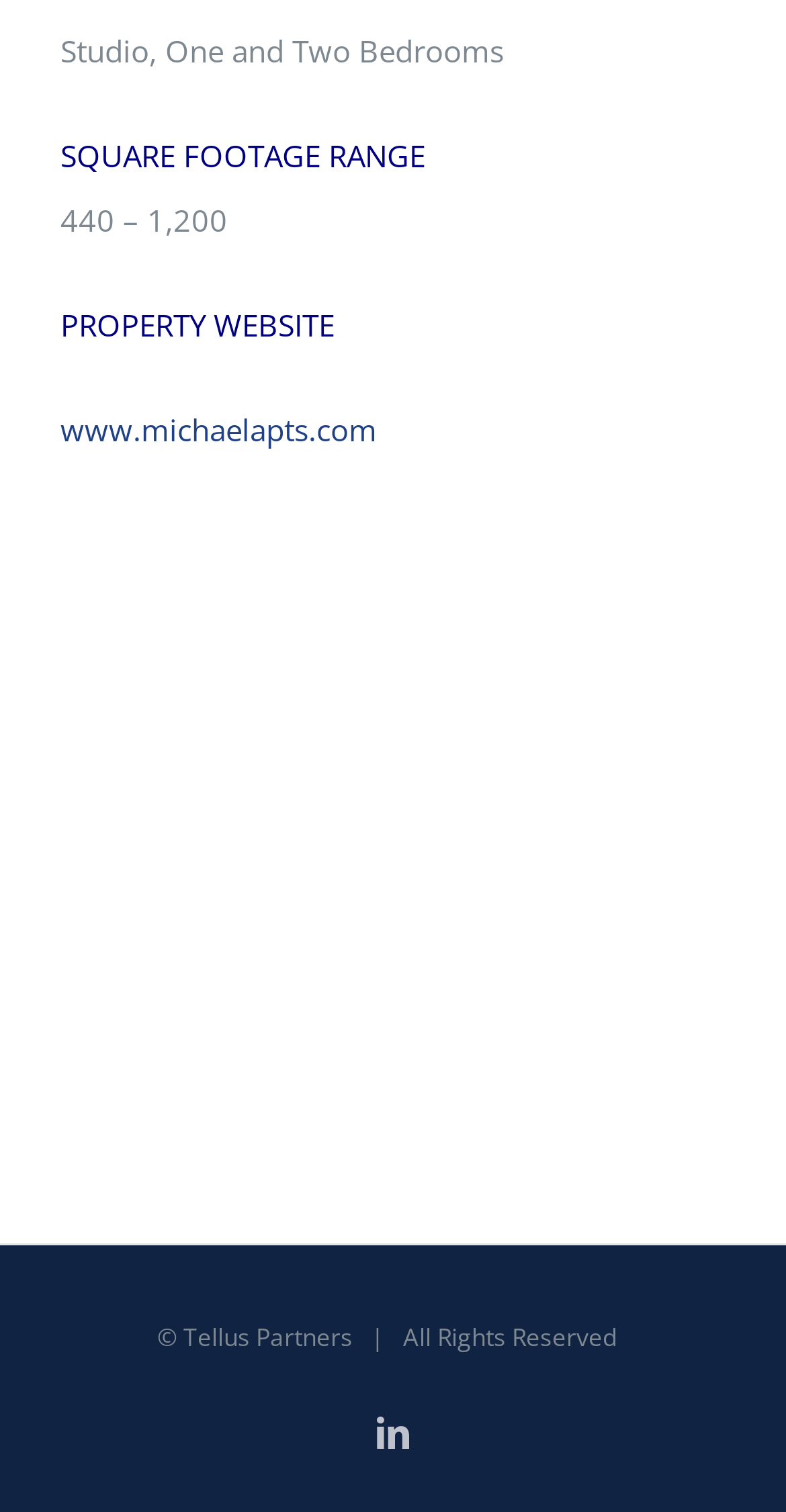What is the website of the property?
Please provide a detailed and comprehensive answer to the question.

I found the answer by looking at the link 'PROPERTY WEBSITE' and the corresponding URL 'www.michaelapts.com' which is located below it.